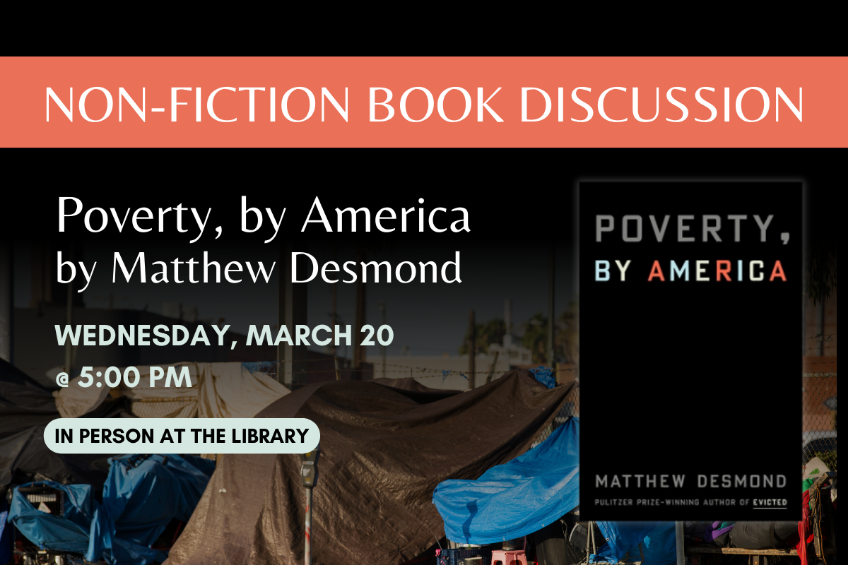What time does the book discussion start?
Please answer the question with as much detail as possible using the screenshot.

The caption specifies the time of the event as 5:00 PM on Wednesday, March 20.